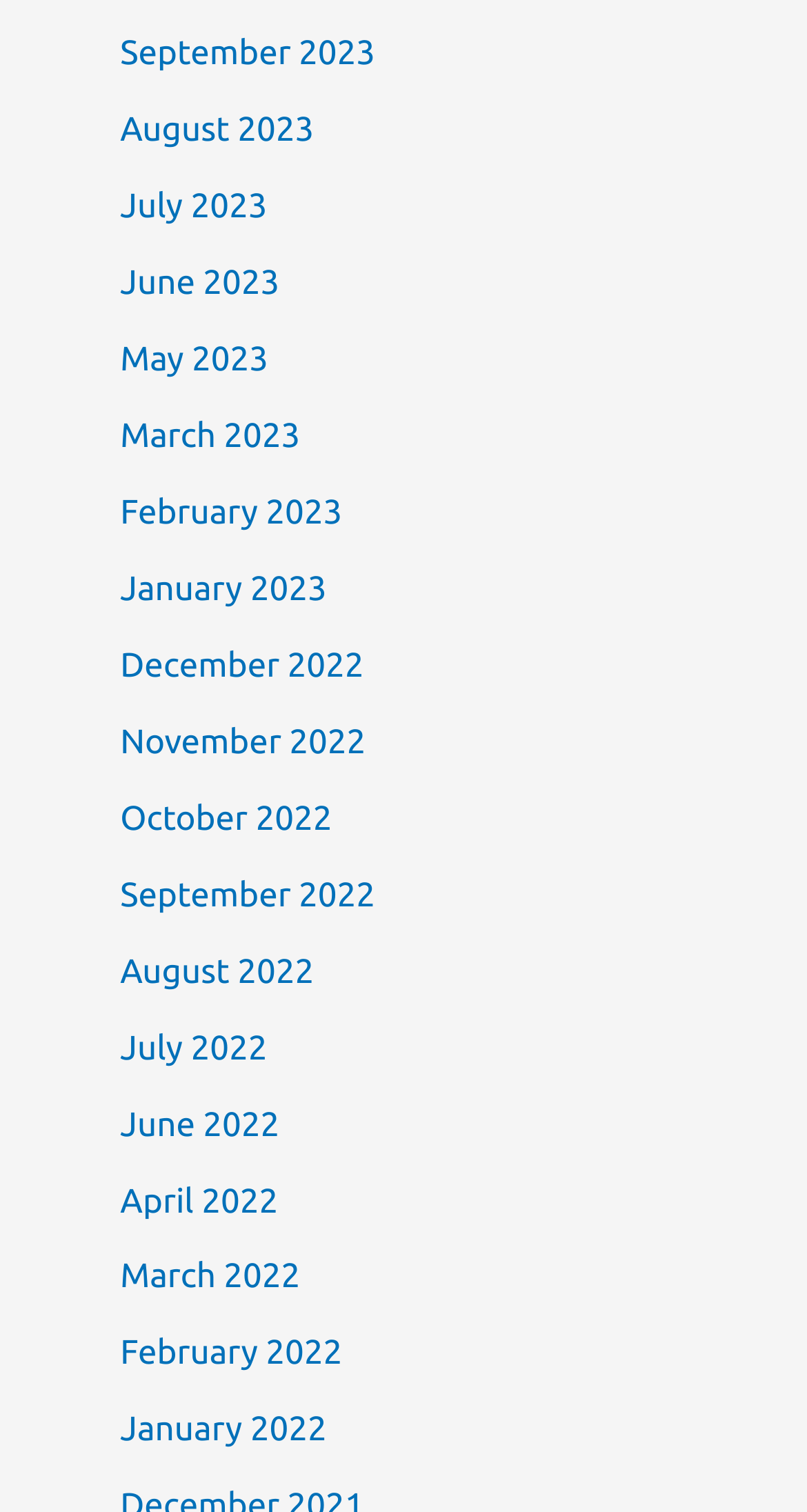Specify the bounding box coordinates of the area to click in order to follow the given instruction: "Search for a keyword."

None